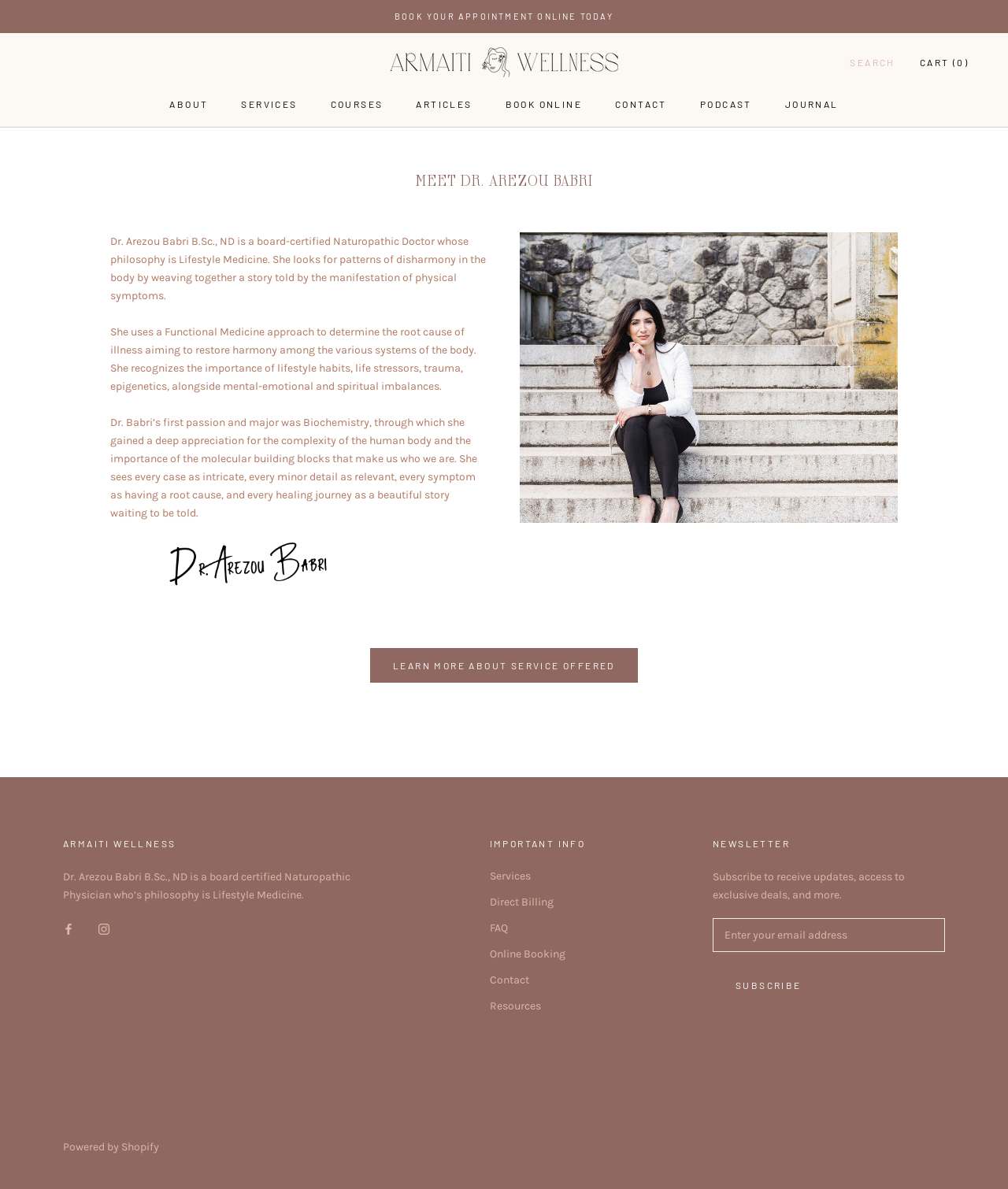What is the name of the wellness center?
Based on the screenshot, provide a one-word or short-phrase response.

Armaiti Wellness